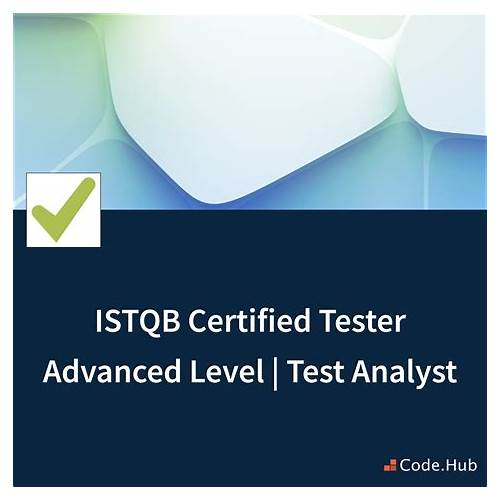What is the name of the affiliated brand?
Please provide an in-depth and detailed response to the question.

The name of the affiliated brand is Code.Hub because the caption states that the brand name 'Code.Hub' is displayed in the bottom corner, suggesting it is affiliated with educational resources or certification preparation.